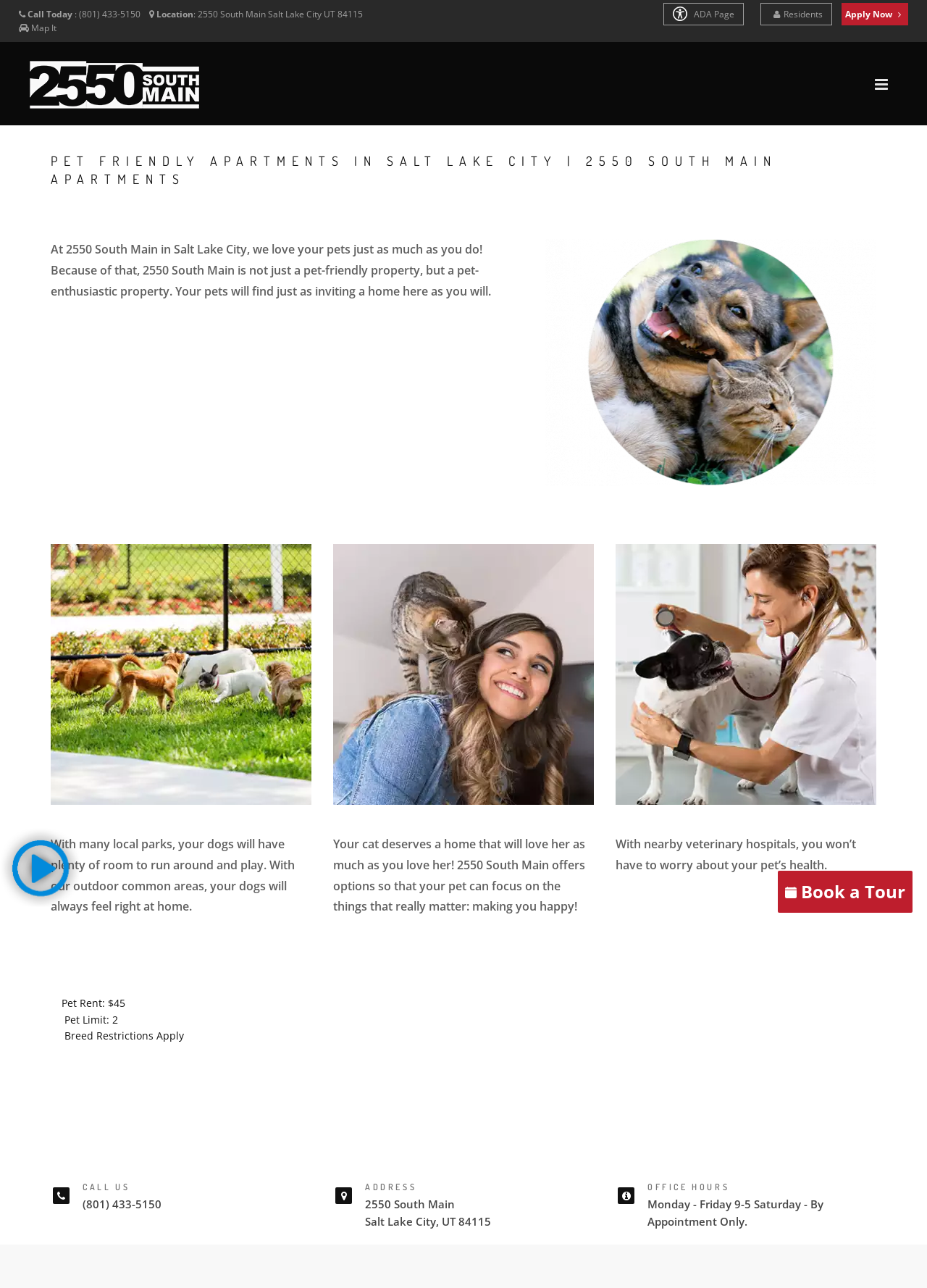Using the information from the screenshot, answer the following question thoroughly:
What is the phone number to call?

I found the phone number by looking at the top-right corner of the webpage, where it says 'Call Today' followed by the phone number '(801) 433-5150'.